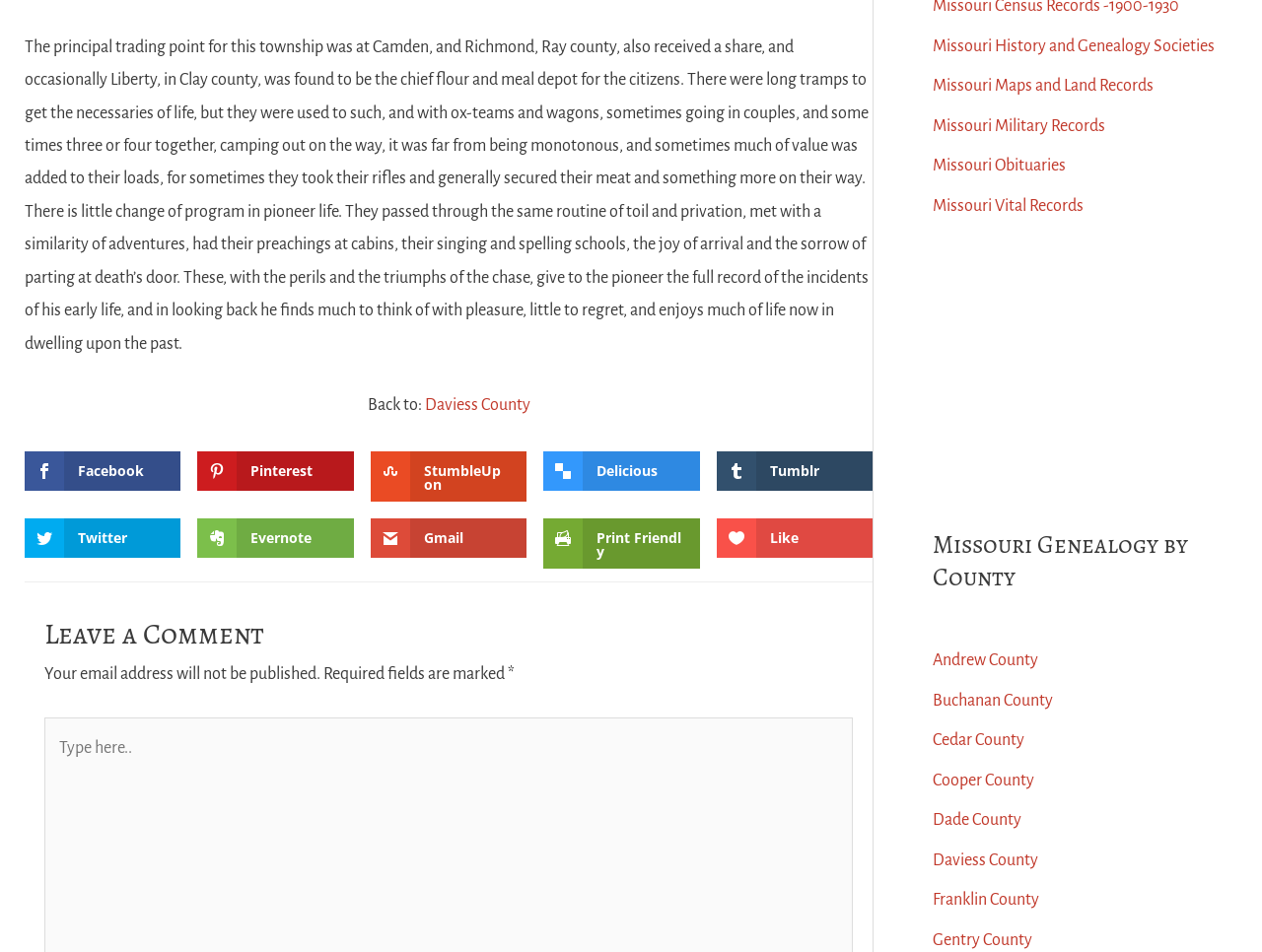Determine the bounding box coordinates of the clickable region to execute the instruction: "Leave a comment". The coordinates should be four float numbers between 0 and 1, denoted as [left, top, right, bottom].

[0.035, 0.612, 0.676, 0.691]